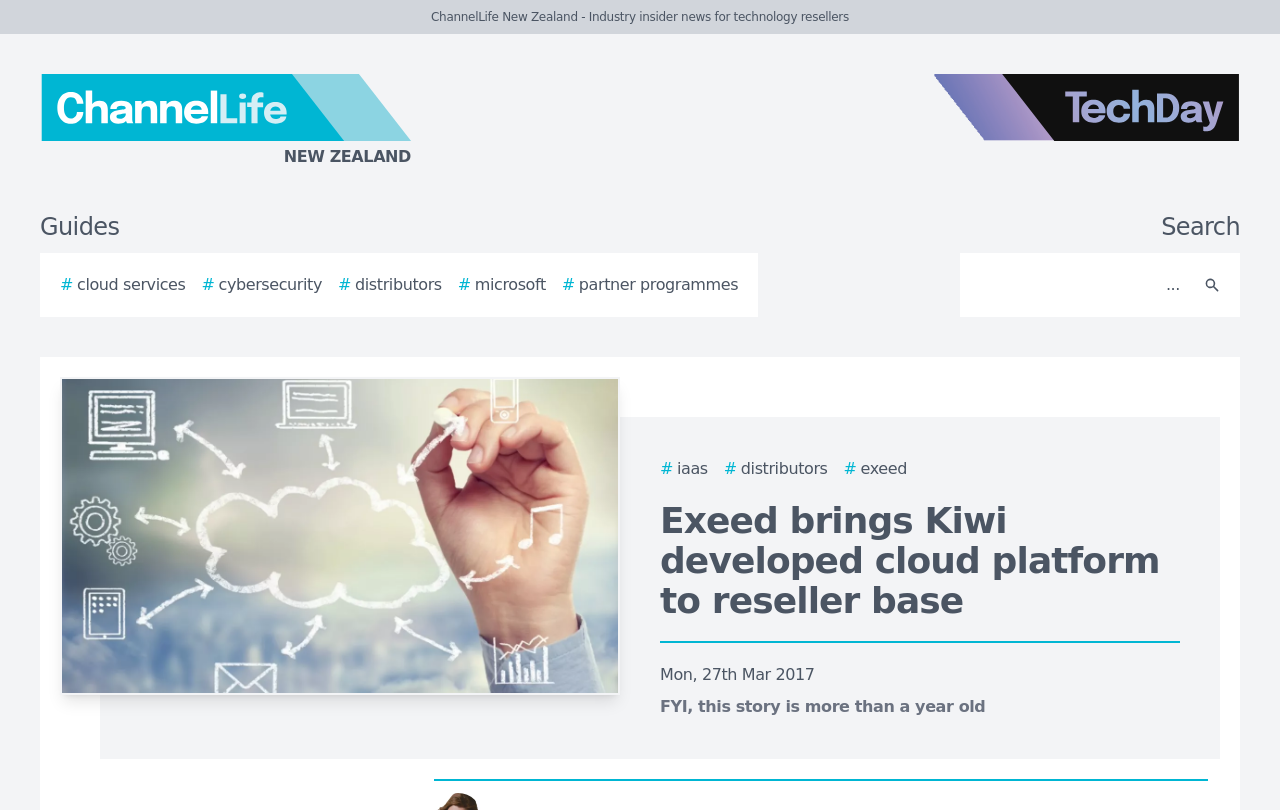Determine the bounding box coordinates of the section I need to click to execute the following instruction: "Enter search query". Provide the coordinates as four float numbers between 0 and 1, i.e., [left, top, right, bottom].

[0.756, 0.322, 0.931, 0.381]